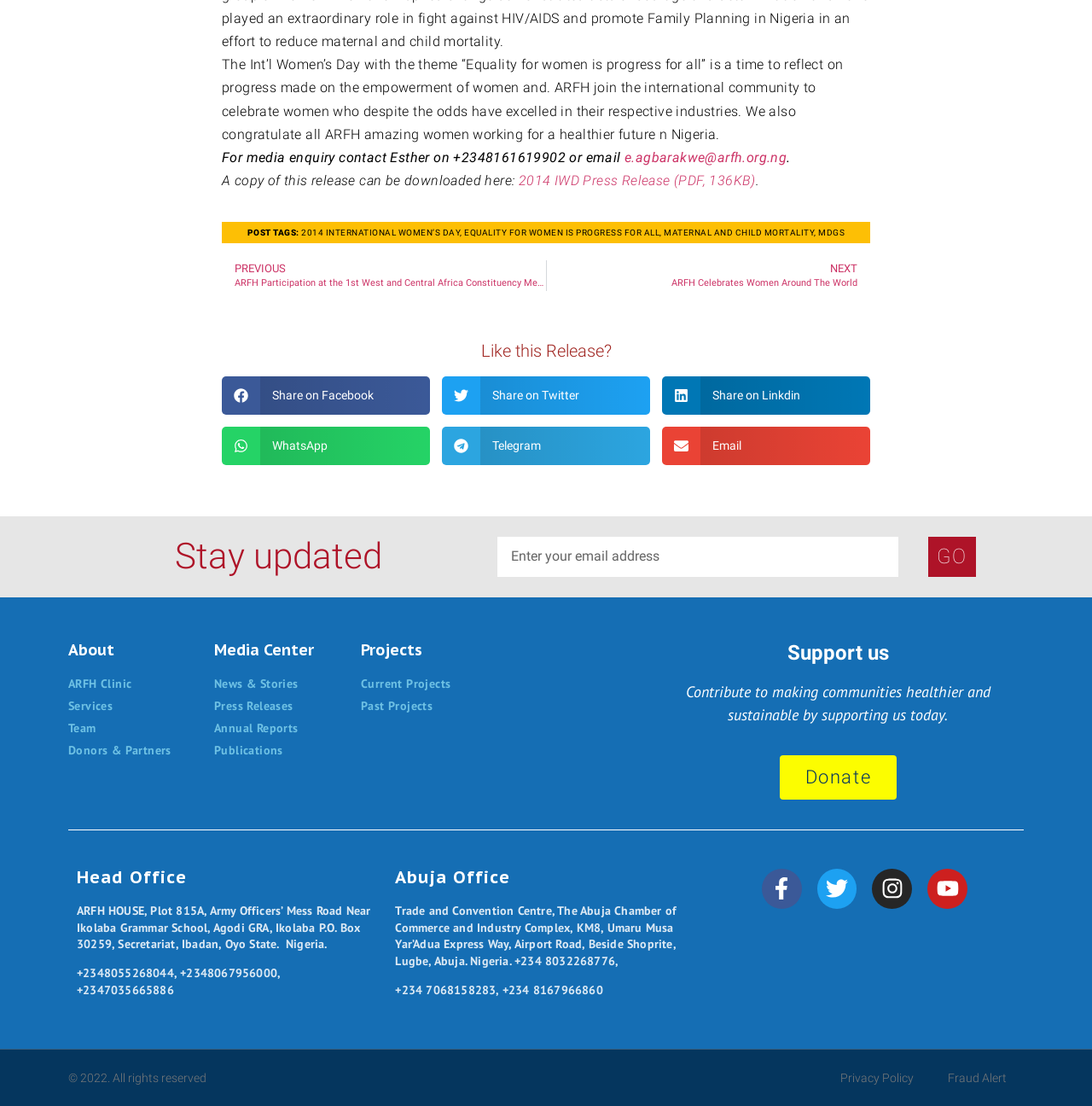Please identify the bounding box coordinates of where to click in order to follow the instruction: "Download the 2014 IWD Press Release".

[0.475, 0.156, 0.692, 0.171]